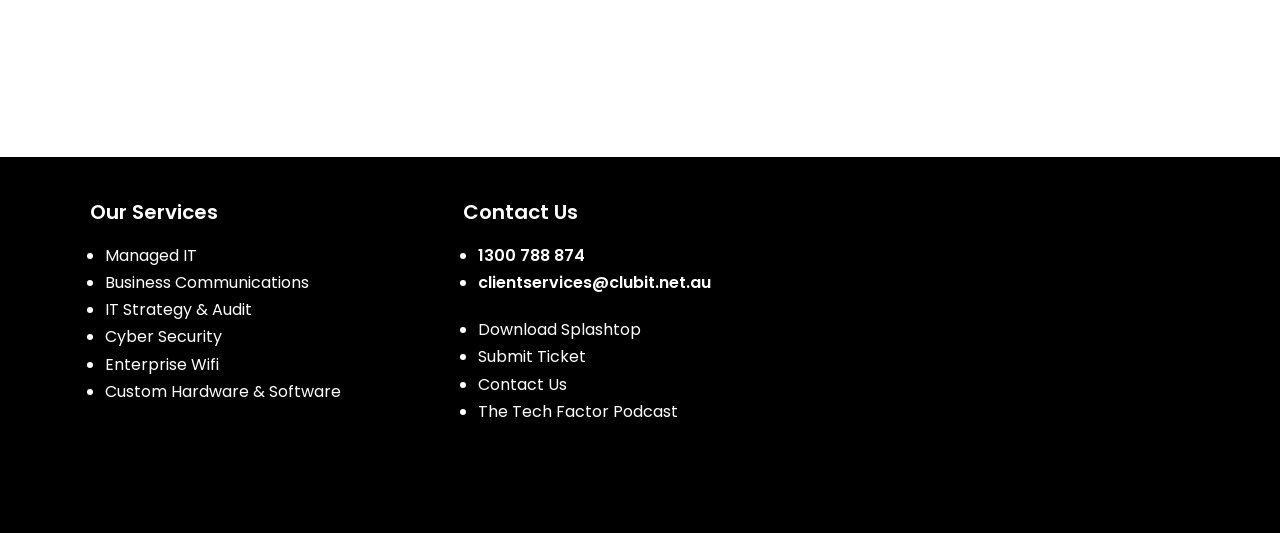Consider the image and give a detailed and elaborate answer to the question: 
What is the name of the iframe?

The name of the iframe is 'ClubIT' which is located at the bottom right of the webpage, indicated by the bounding box coordinates [0.646, 0.36, 0.937, 0.829].